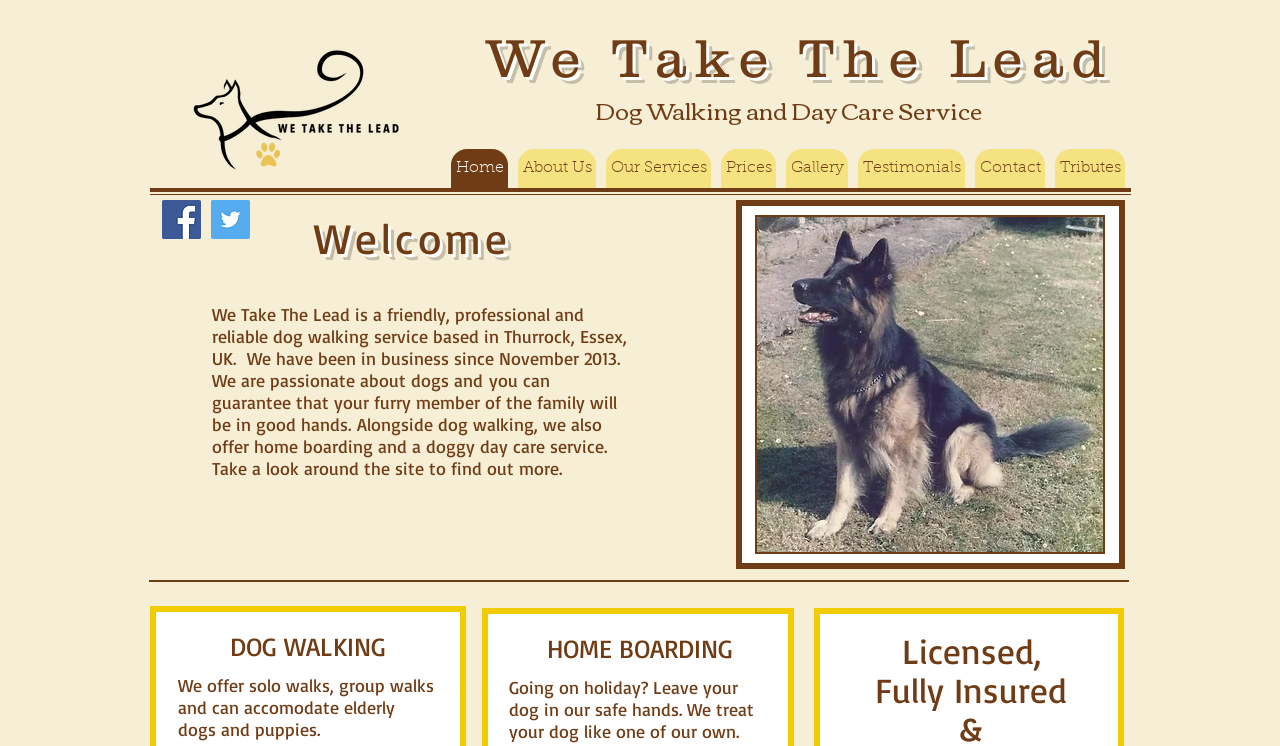Where is We Take The Lead based?
Look at the image and respond with a single word or a short phrase.

Thurrock, Essex, UK